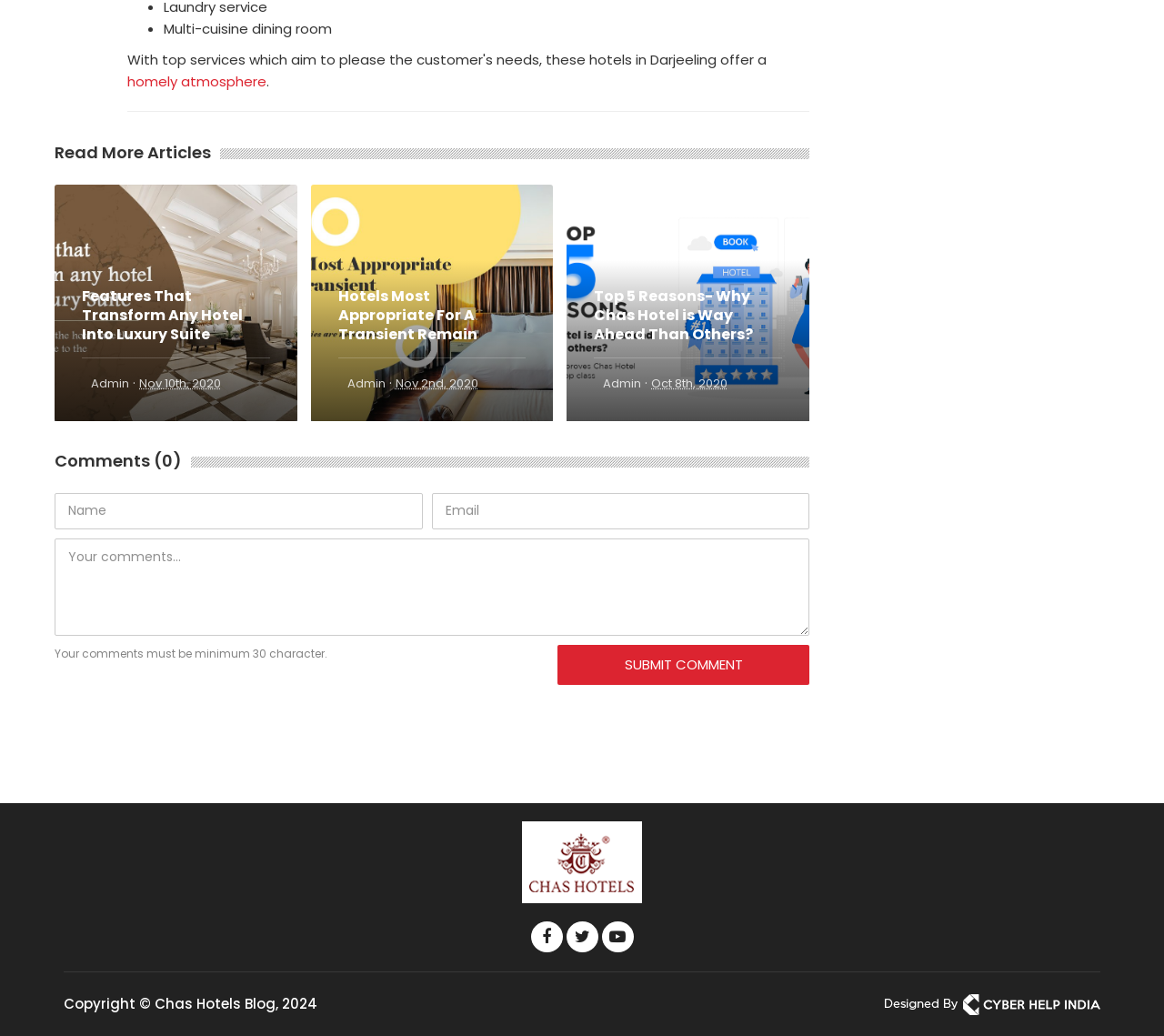Locate the bounding box coordinates of the area to click to fulfill this instruction: "Submit a comment". The bounding box should be presented as four float numbers between 0 and 1, in the order [left, top, right, bottom].

[0.479, 0.622, 0.695, 0.66]